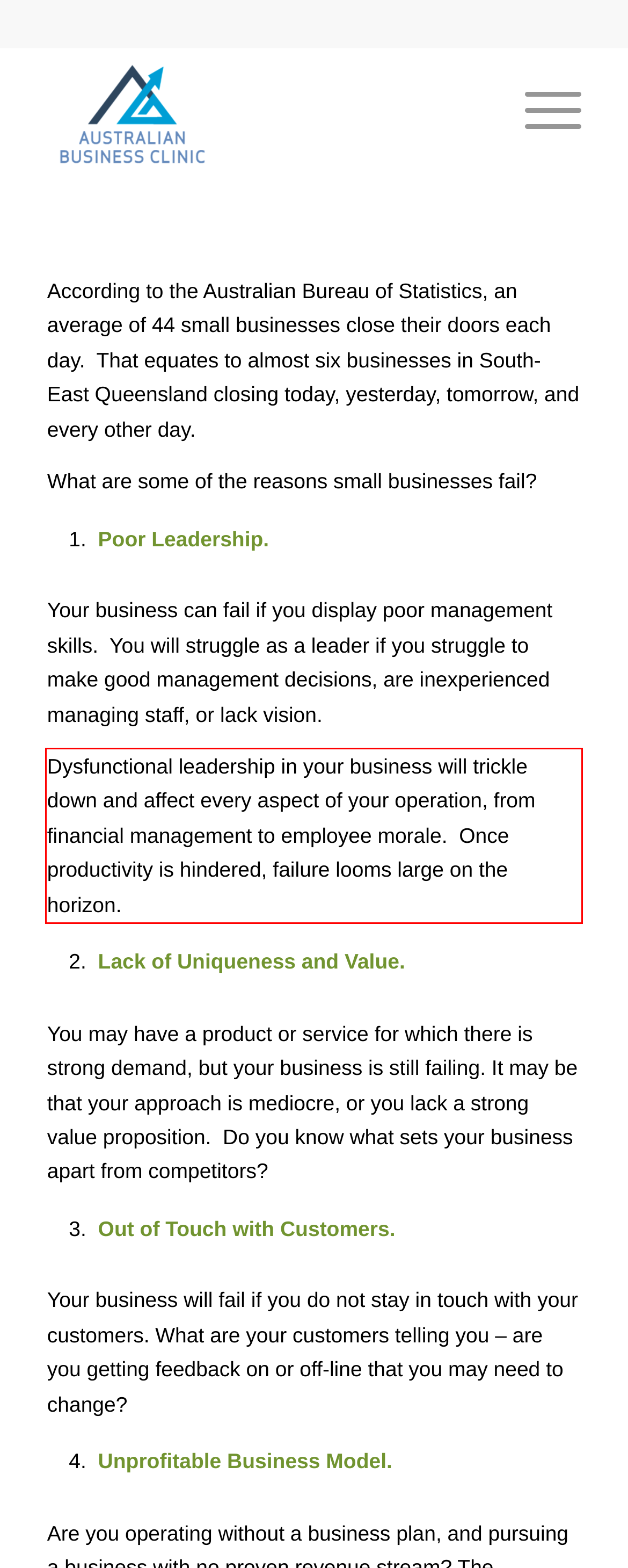You are given a webpage screenshot with a red bounding box around a UI element. Extract and generate the text inside this red bounding box.

Dysfunctional leadership in your business will trickle down and affect every aspect of your operation, from financial management to employee morale. Once productivity is hindered, failure looms large on the horizon.